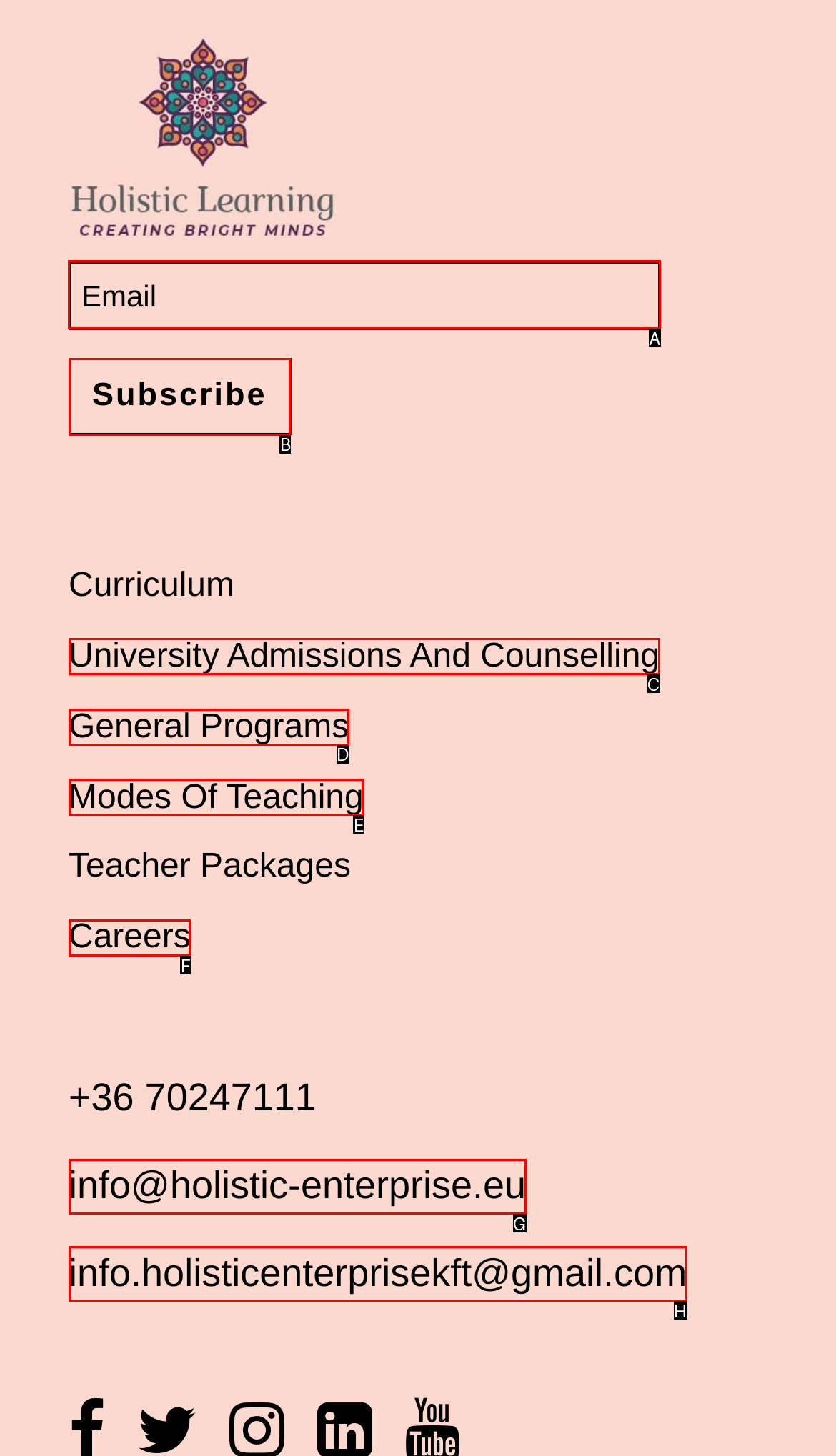Identify which lettered option to click to carry out the task: Enter email address. Provide the letter as your answer.

A